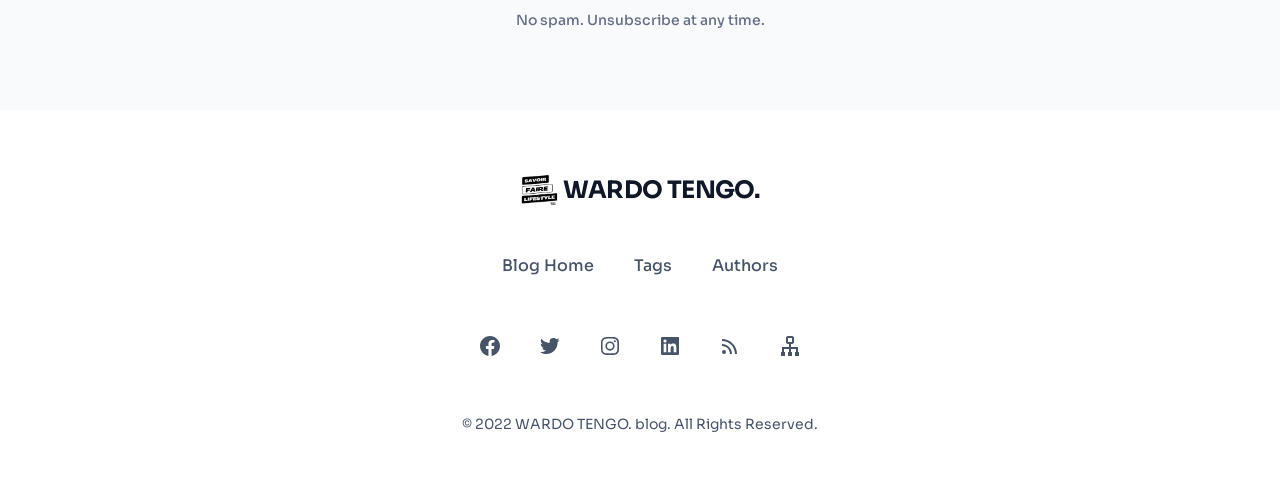Please determine the bounding box coordinates of the element to click in order to execute the following instruction: "follow on Facebook". The coordinates should be four float numbers between 0 and 1, specified as [left, top, right, bottom].

[0.367, 0.654, 0.398, 0.734]